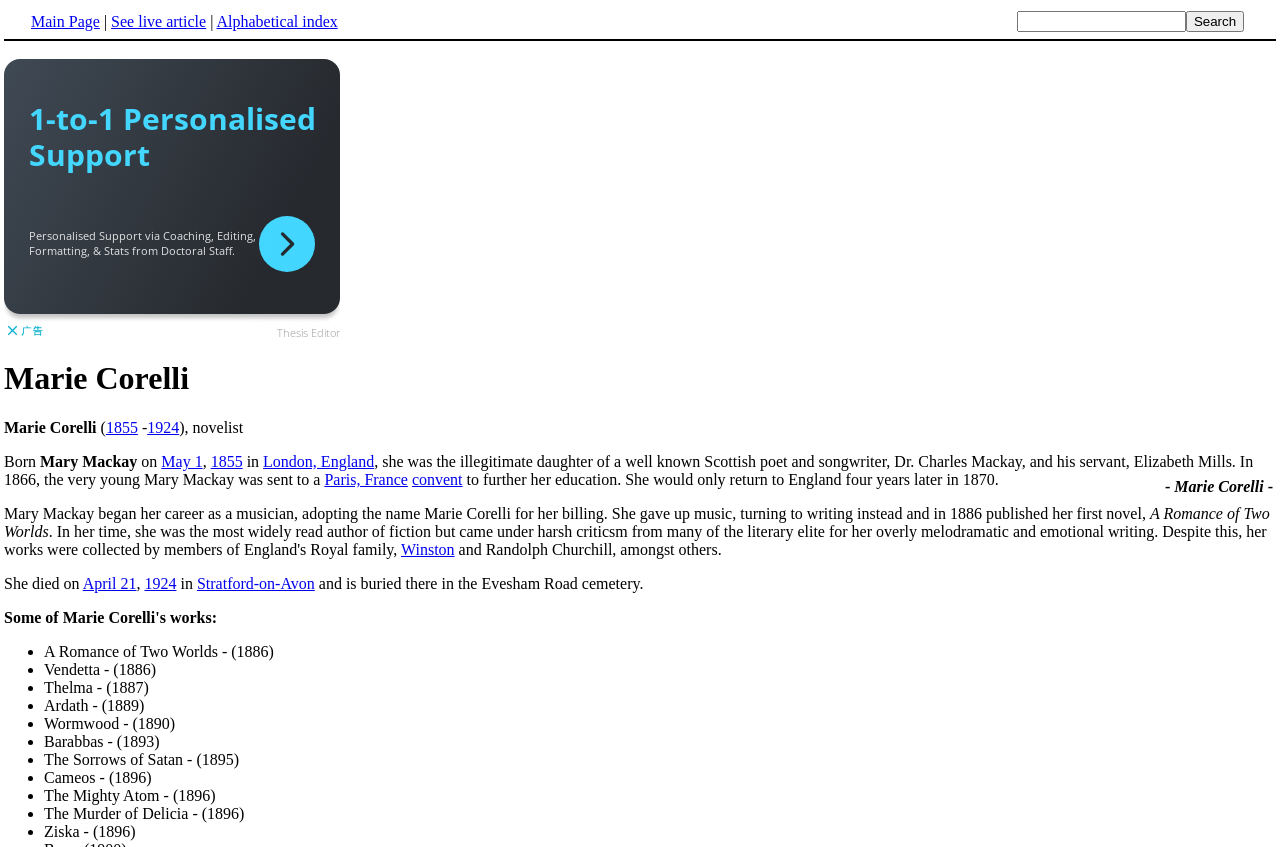Provide the bounding box coordinates of the HTML element this sentence describes: "See live article".

[0.087, 0.015, 0.161, 0.035]